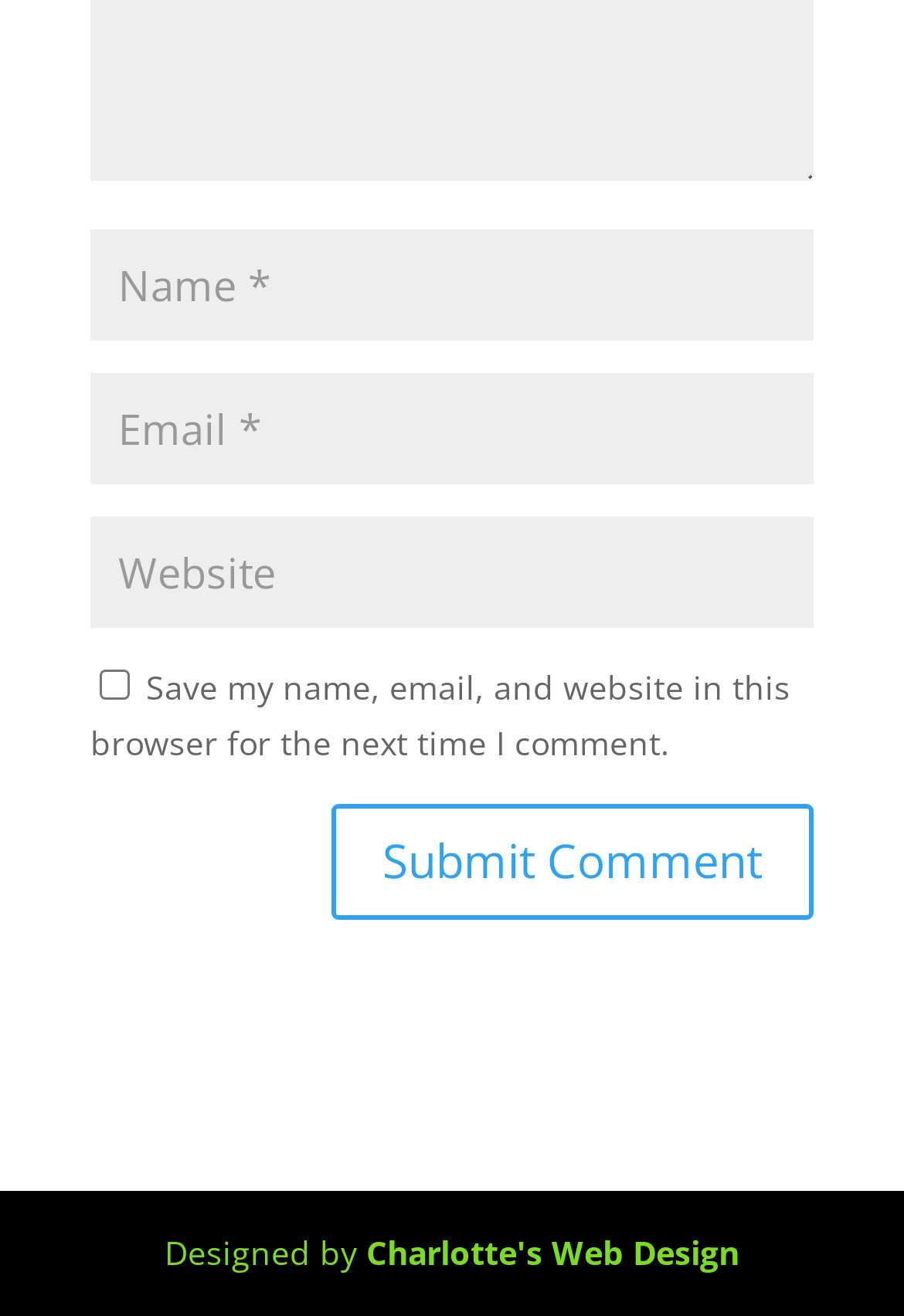Analyze the image and answer the question with as much detail as possible: 
Who designed the website?

At the bottom of the webpage, there is a StaticText element 'Designed by' followed by a link 'Charlotte's Web Design', which indicates that Charlotte's Web Design is the designer of the website.